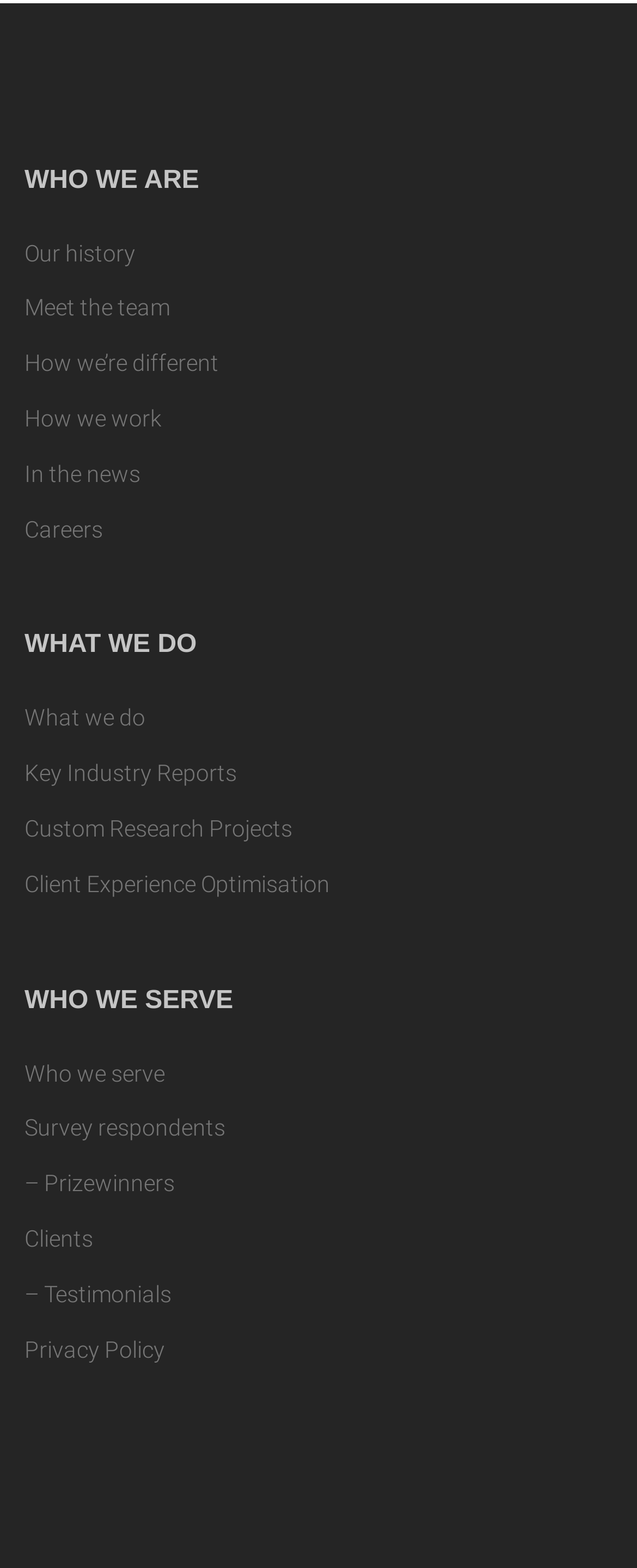Based on the element description "In the news", predict the bounding box coordinates of the UI element.

[0.038, 0.294, 0.221, 0.31]